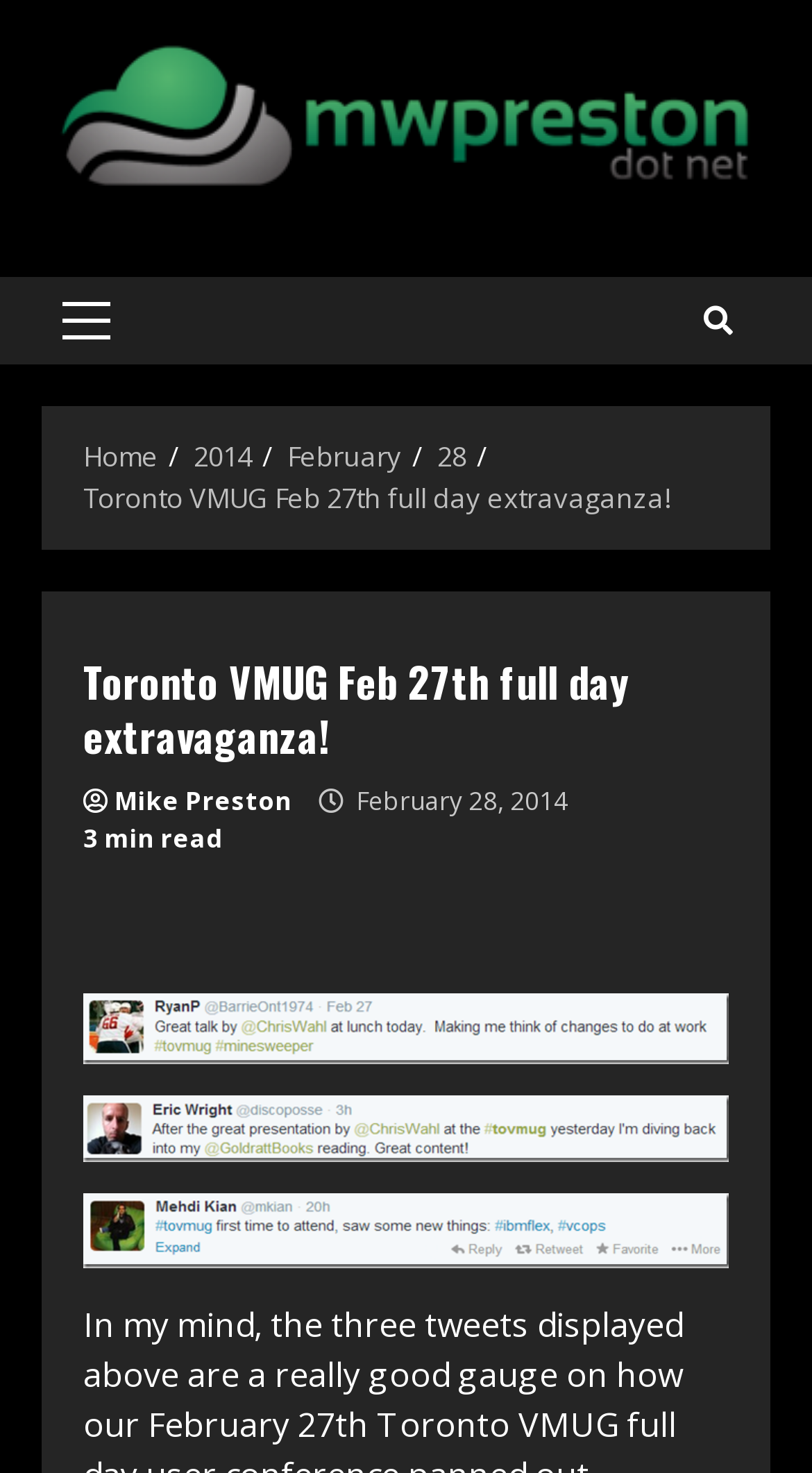Find the bounding box coordinates of the clickable area required to complete the following action: "visit Home page".

[0.103, 0.297, 0.195, 0.322]